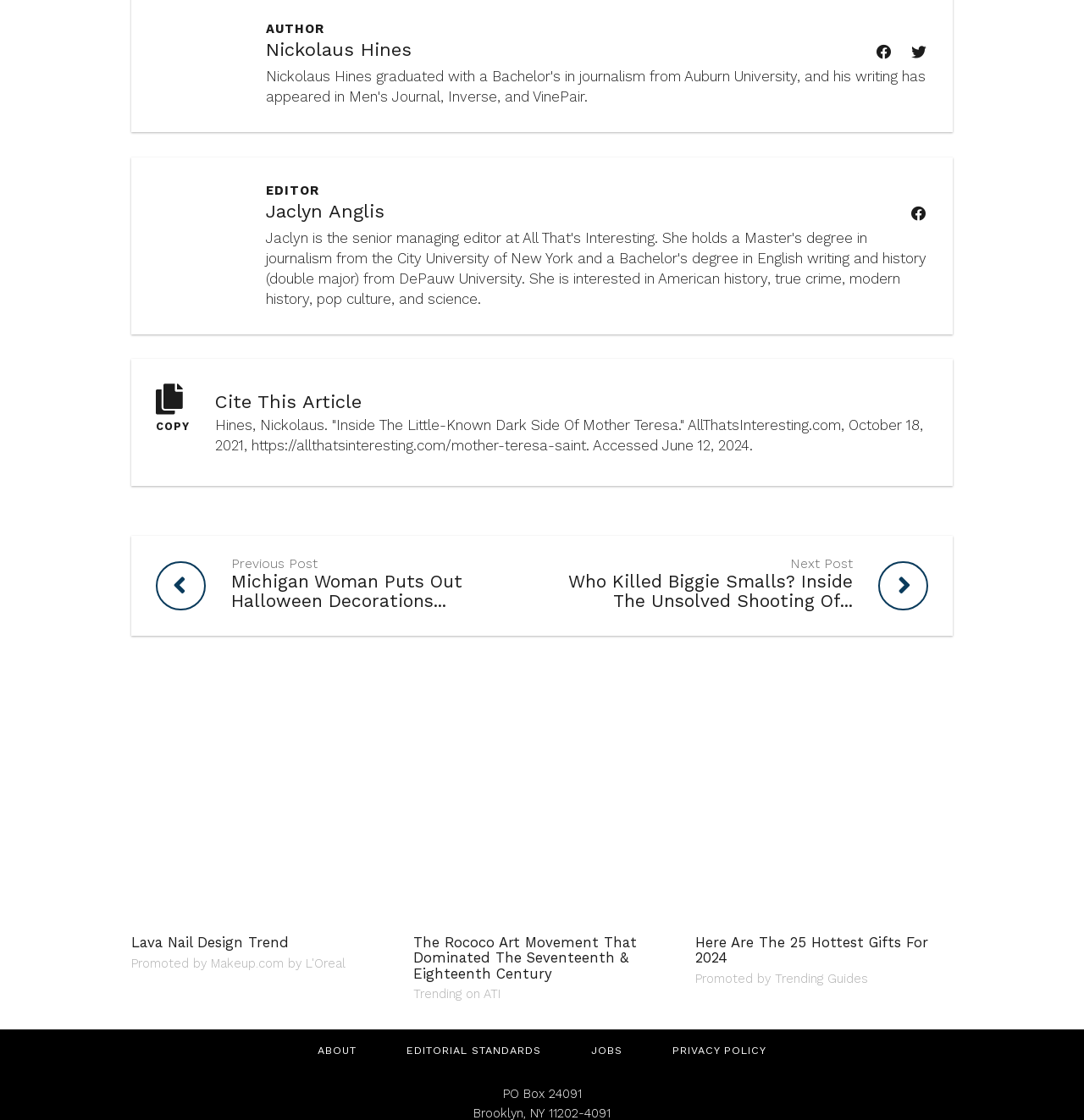Please give a one-word or short phrase response to the following question: 
How many social media links are associated with Nickolaus Hines?

2